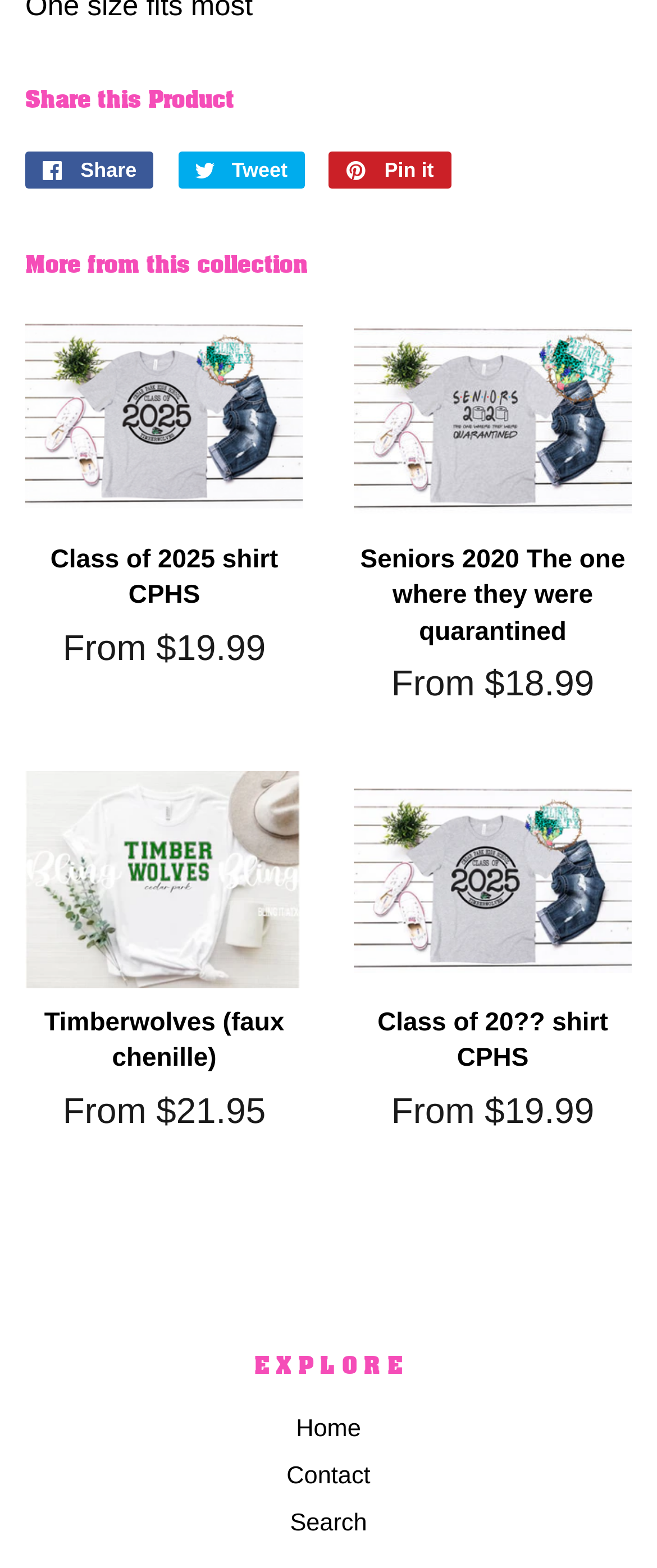Locate the bounding box coordinates of the segment that needs to be clicked to meet this instruction: "Search for products".

[0.441, 0.963, 0.559, 0.98]